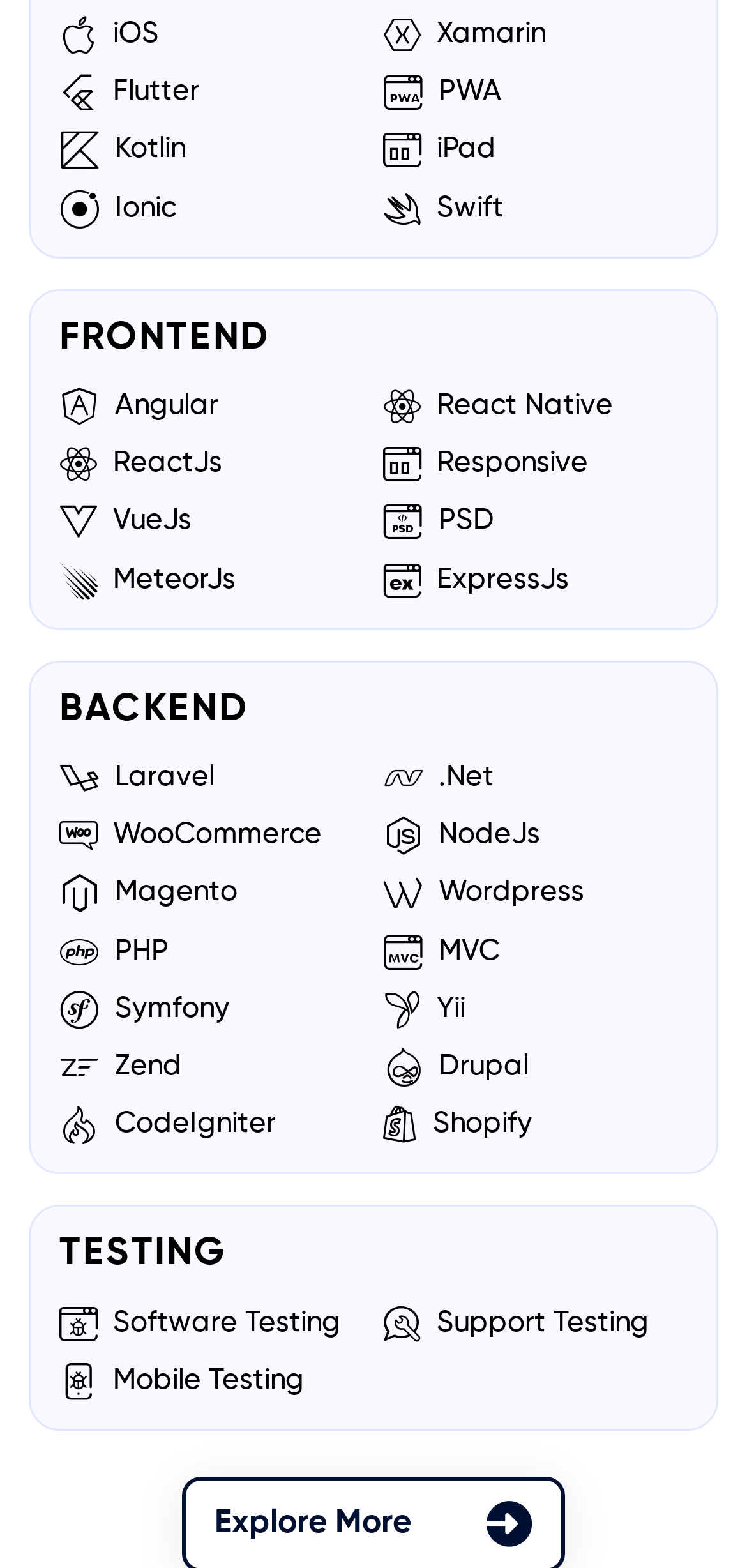Find the bounding box coordinates of the clickable element required to execute the following instruction: "Open the menu". Provide the coordinates as four float numbers between 0 and 1, i.e., [left, top, right, bottom].

None